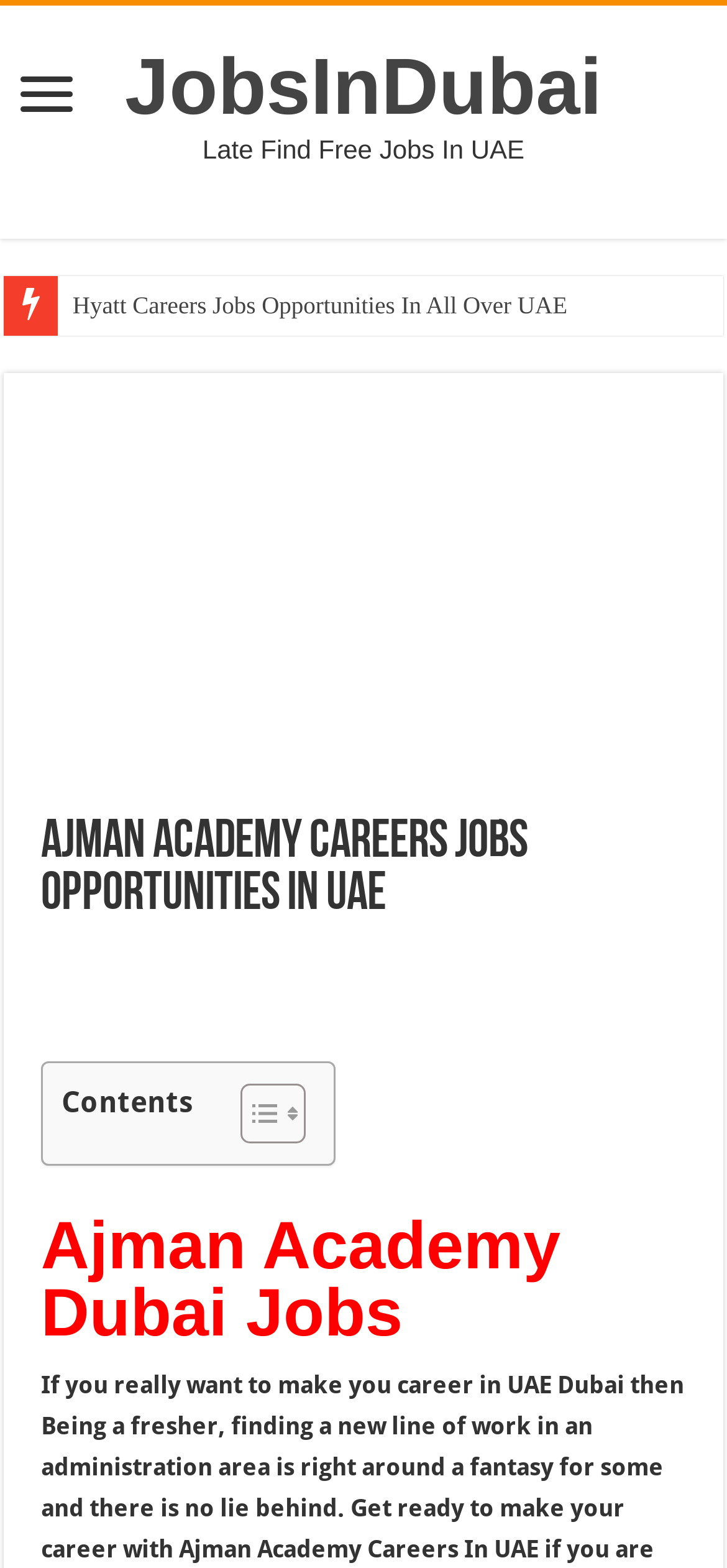Please find the bounding box coordinates of the section that needs to be clicked to achieve this instruction: "Click on JobsInDubai link".

[0.172, 0.027, 0.828, 0.084]